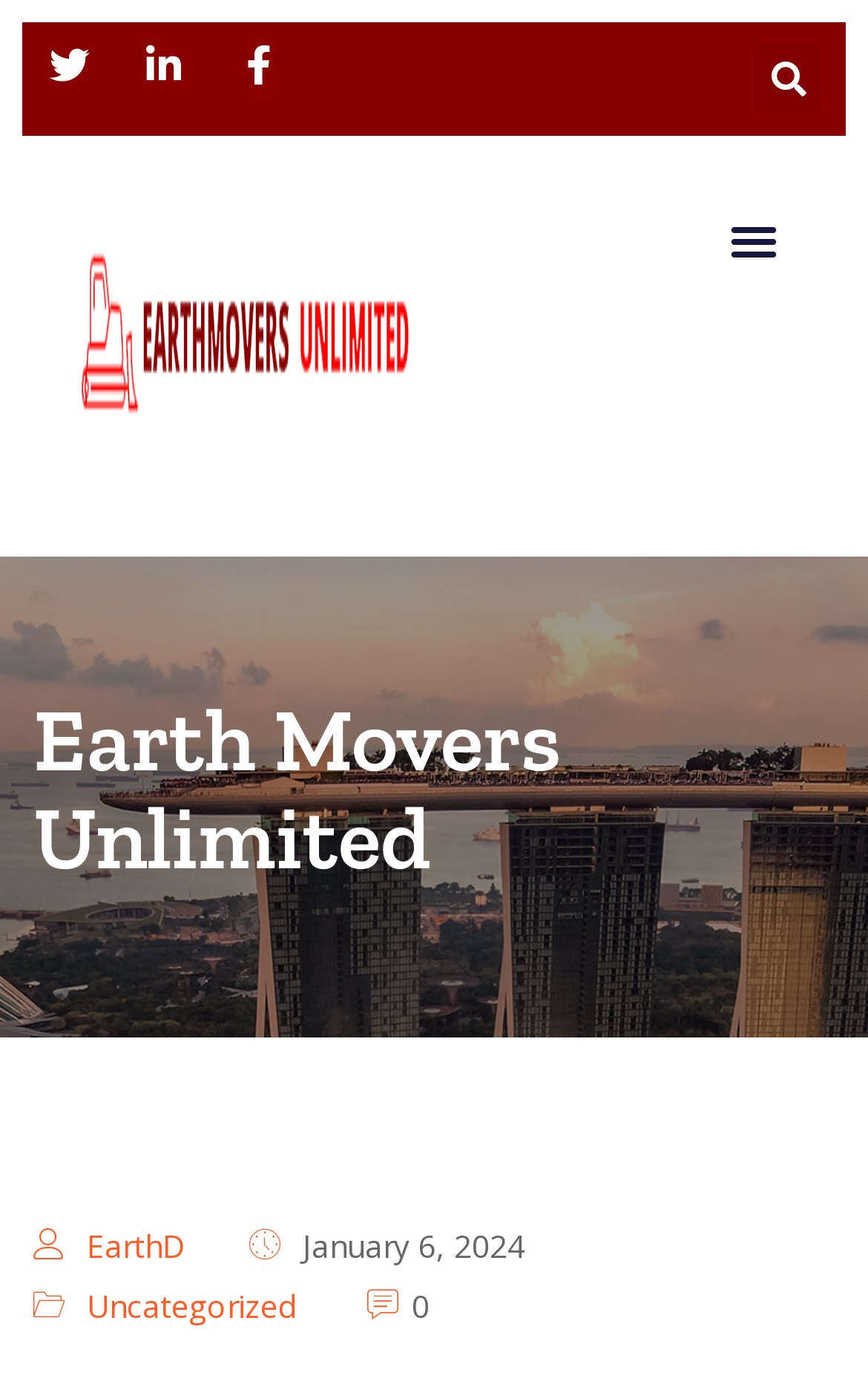Answer this question using a single word or a brief phrase:
How many comments does the article have?

0